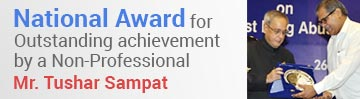What is the occasion? Refer to the image and provide a one-word or short phrase answer.

Formal ceremony